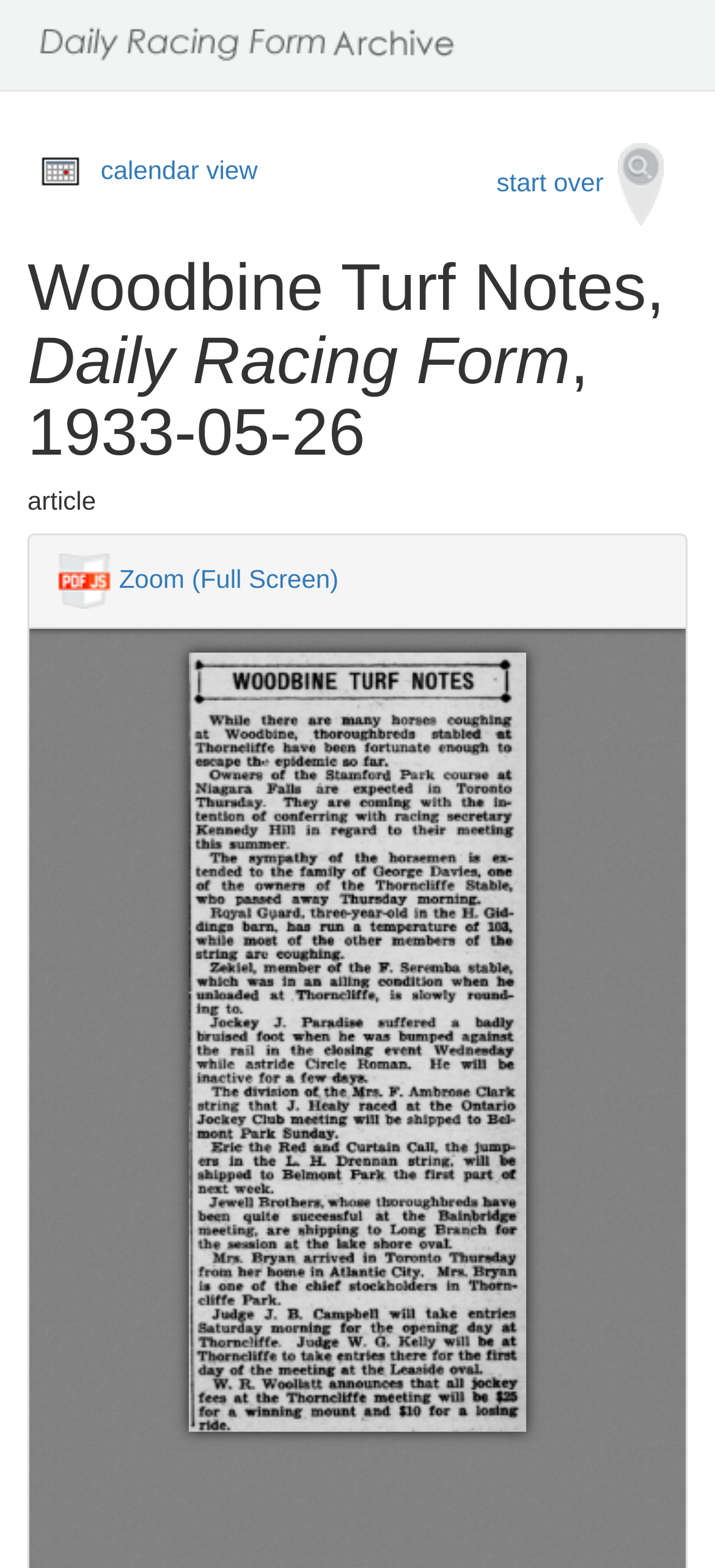Provide the bounding box coordinates of the HTML element described as: "Zoom (Full Screen)". The bounding box coordinates should be four float numbers between 0 and 1, i.e., [left, top, right, bottom].

[0.166, 0.36, 0.474, 0.379]